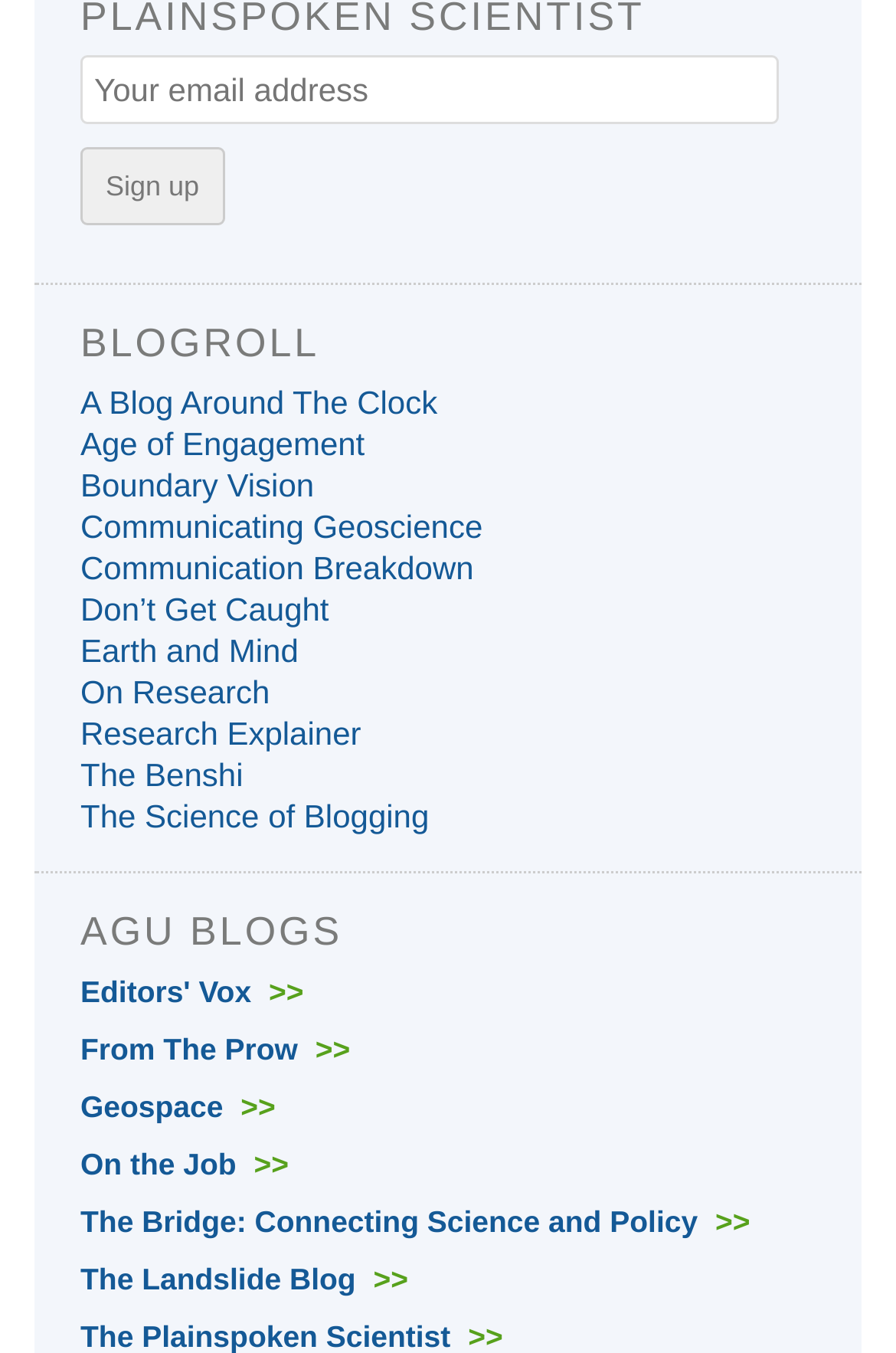Answer the question below in one word or phrase:
What is the purpose of the textbox?

Enter email address